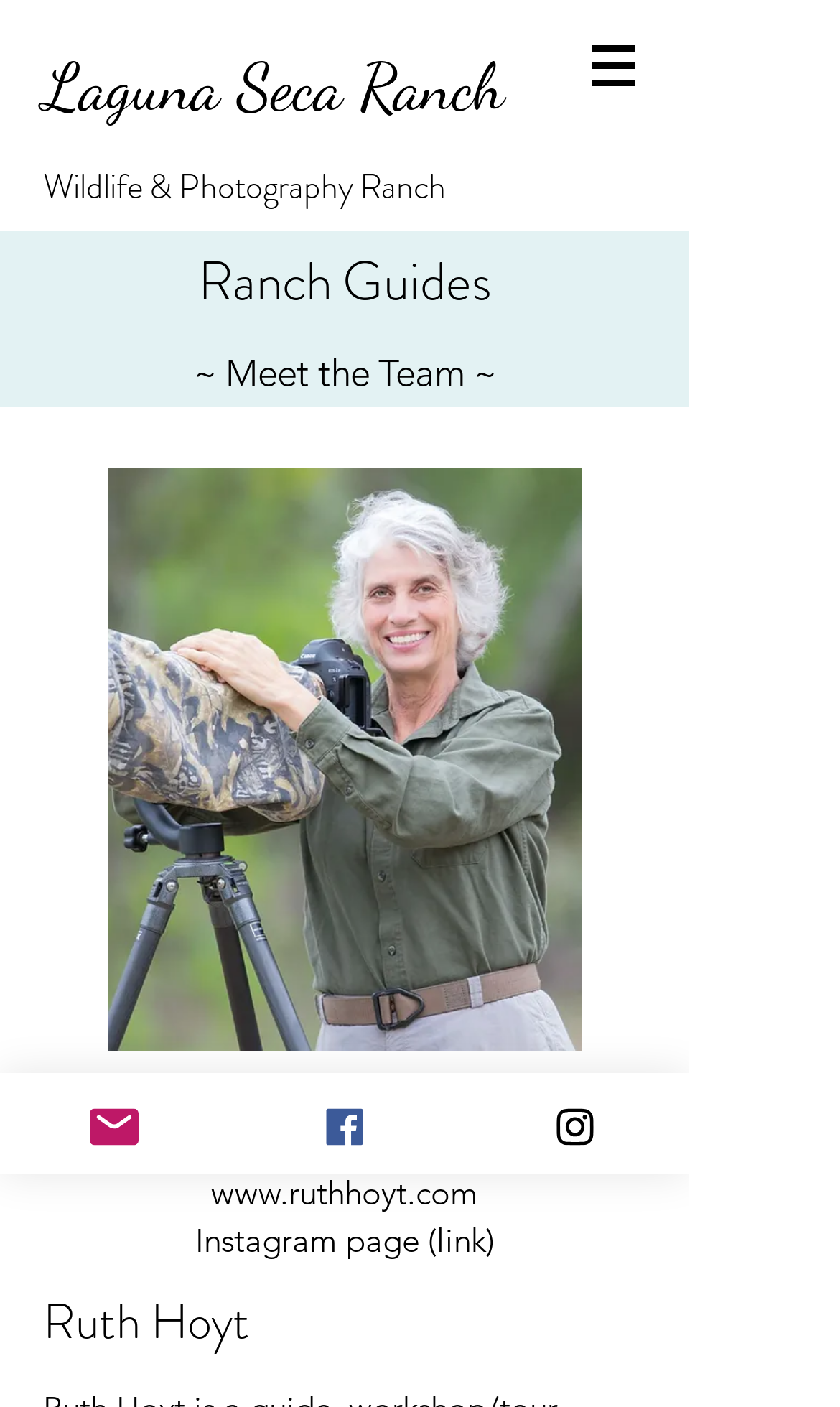Please identify the bounding box coordinates of the element on the webpage that should be clicked to follow this instruction: "Open menu". The bounding box coordinates should be given as four float numbers between 0 and 1, formatted as [left, top, right, bottom].

[0.679, 0.015, 0.782, 0.077]